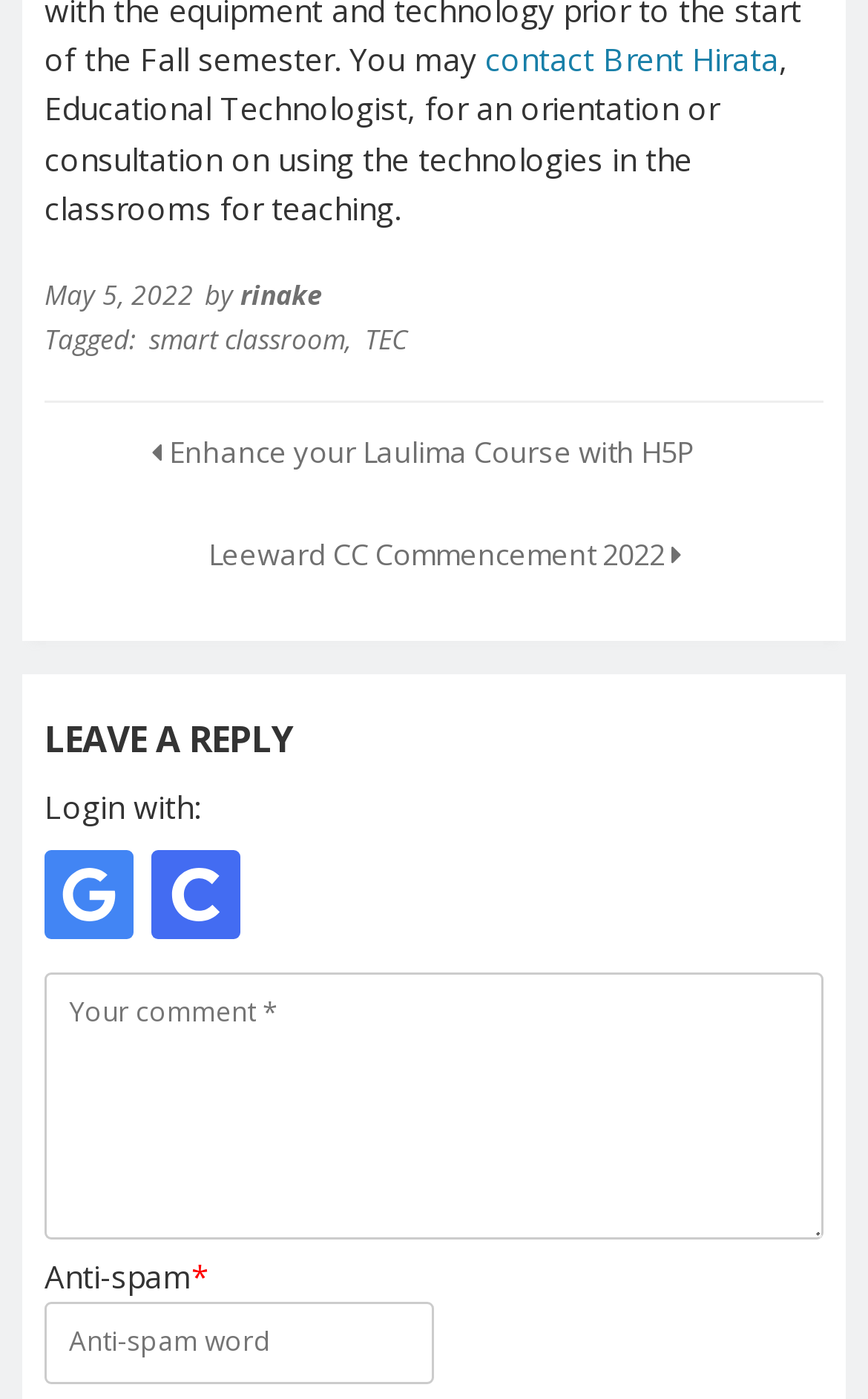Locate the UI element described by Use Monospaced Font and provide its bounding box coordinates. Use the format (top-left x, top-left y, bottom-right x, bottom-right y) with all values as floating point numbers between 0 and 1.

None